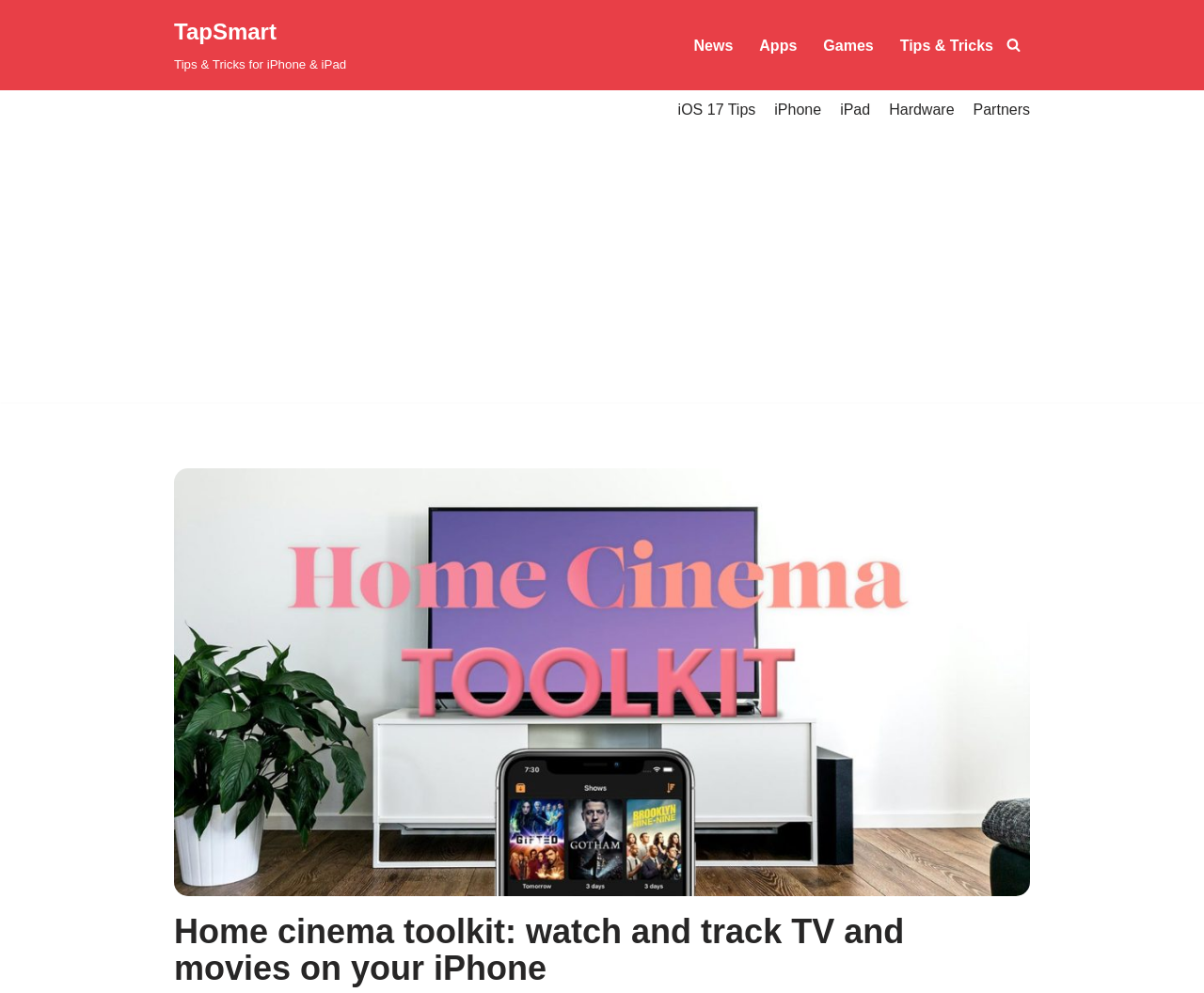Given the description of a UI element: "iOS 17 Tips", identify the bounding box coordinates of the matching element in the webpage screenshot.

[0.563, 0.098, 0.628, 0.123]